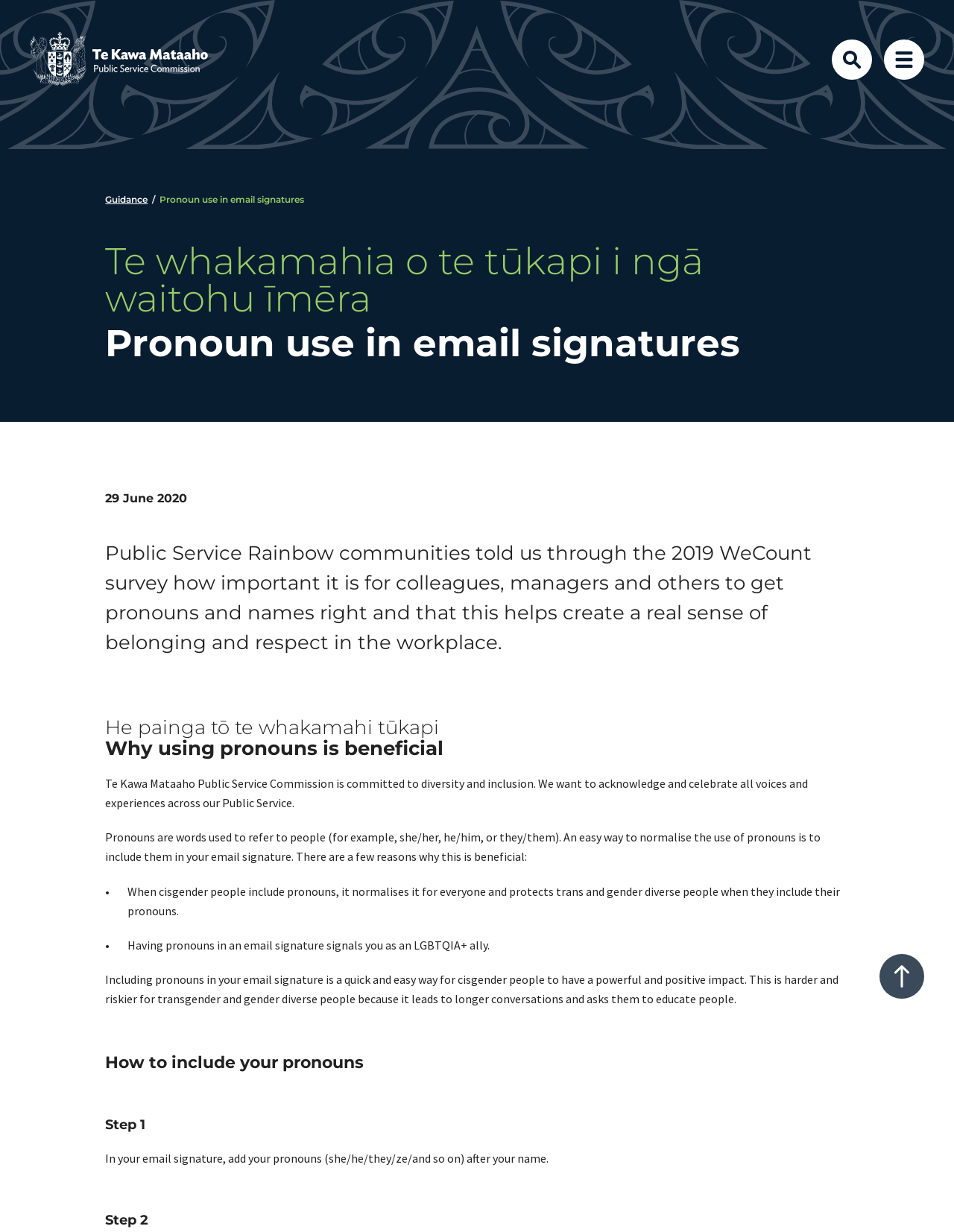Use a single word or phrase to answer this question: 
What is the first step to include pronouns in an email signature?

Add pronouns after your name